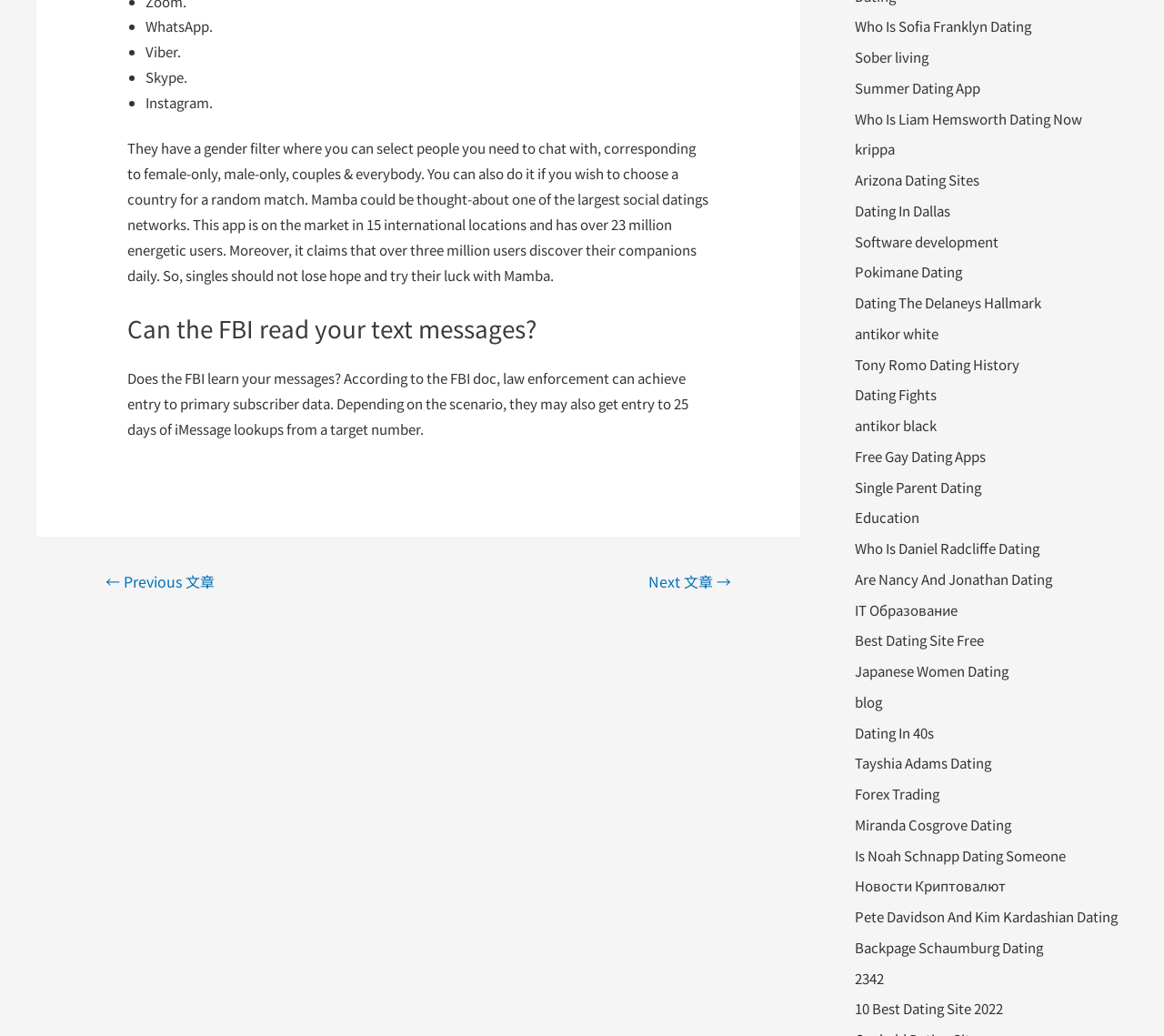Identify and provide the bounding box coordinates of the UI element described: "blog". The coordinates should be formatted as [left, top, right, bottom], with each number being a float between 0 and 1.

[0.734, 0.668, 0.758, 0.686]